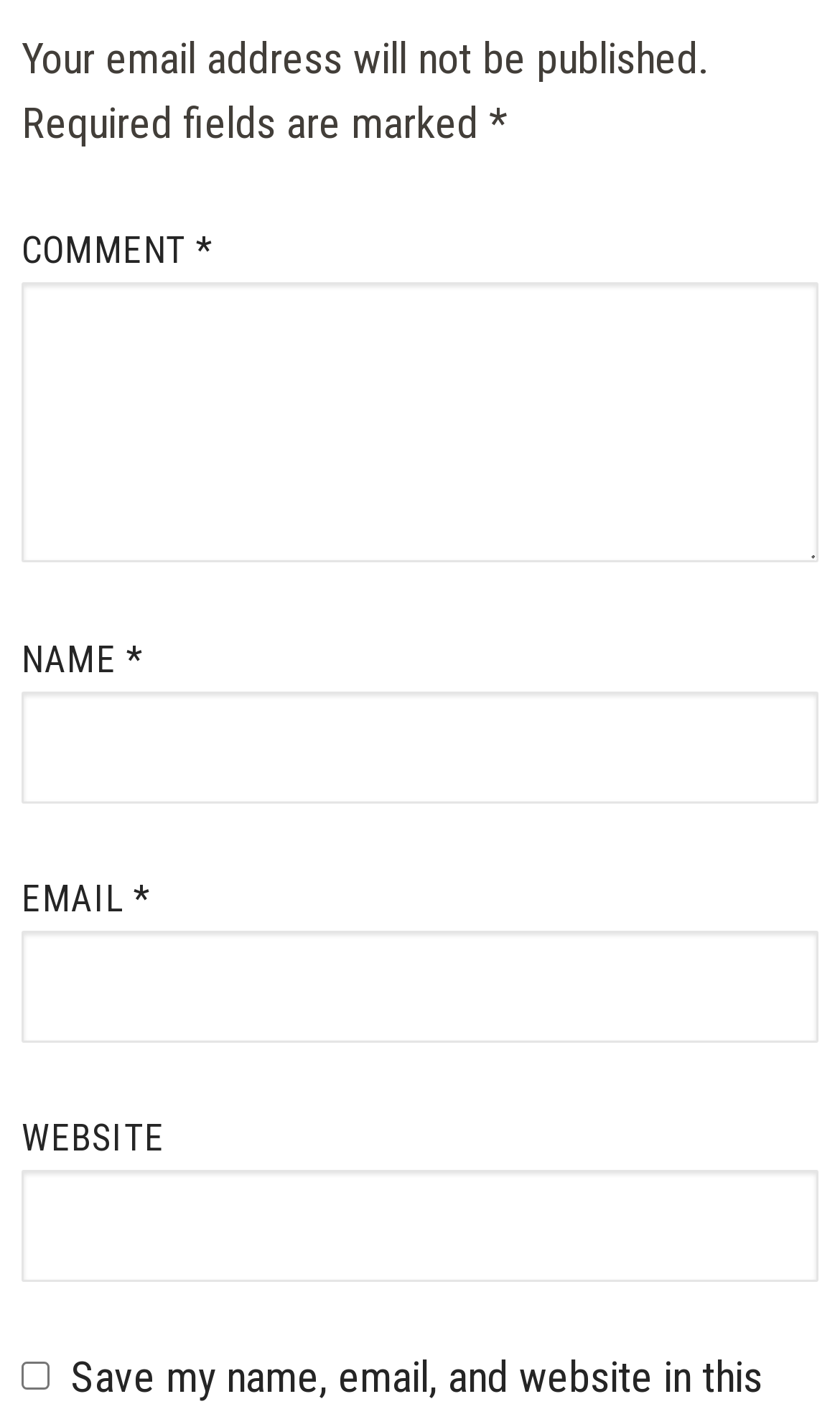Is the 'WEBSITE' field required?
Craft a detailed and extensive response to the question.

The 'WEBSITE' field does not have an asterisk (*) which indicates that it is not a required field.